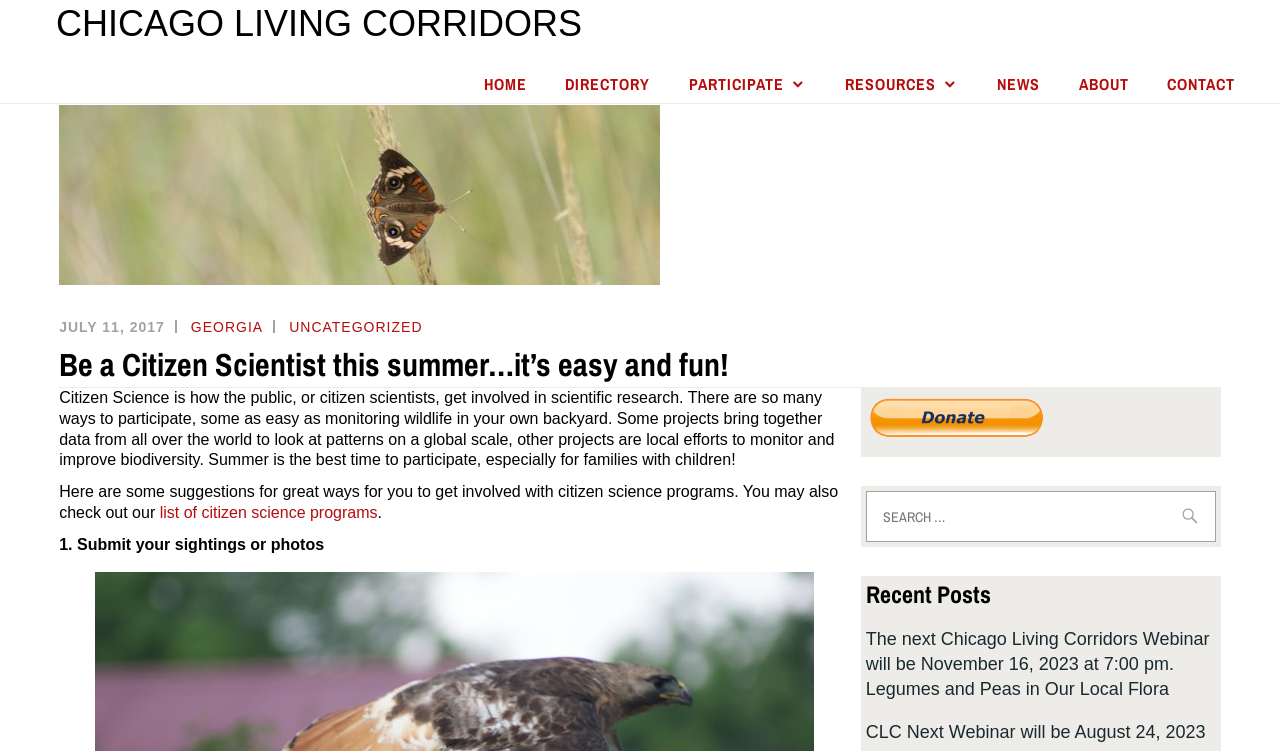Find and specify the bounding box coordinates that correspond to the clickable region for the instruction: "Click the 'PARTICIPATE' button".

[0.538, 0.099, 0.63, 0.127]